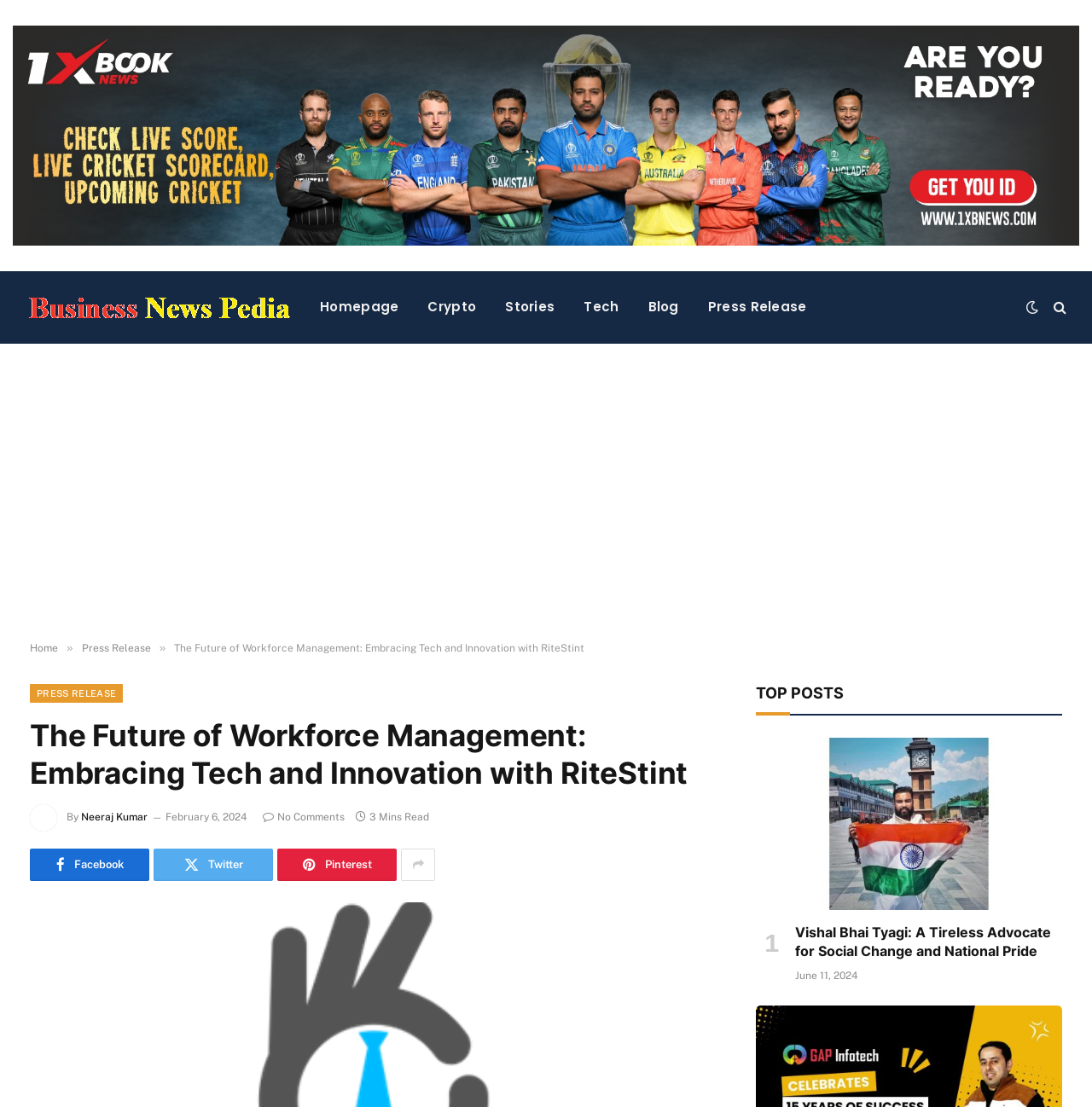Please specify the bounding box coordinates of the clickable region necessary for completing the following instruction: "Read the article about Vishal Bhai Tyagi". The coordinates must consist of four float numbers between 0 and 1, i.e., [left, top, right, bottom].

[0.692, 0.666, 0.973, 0.822]